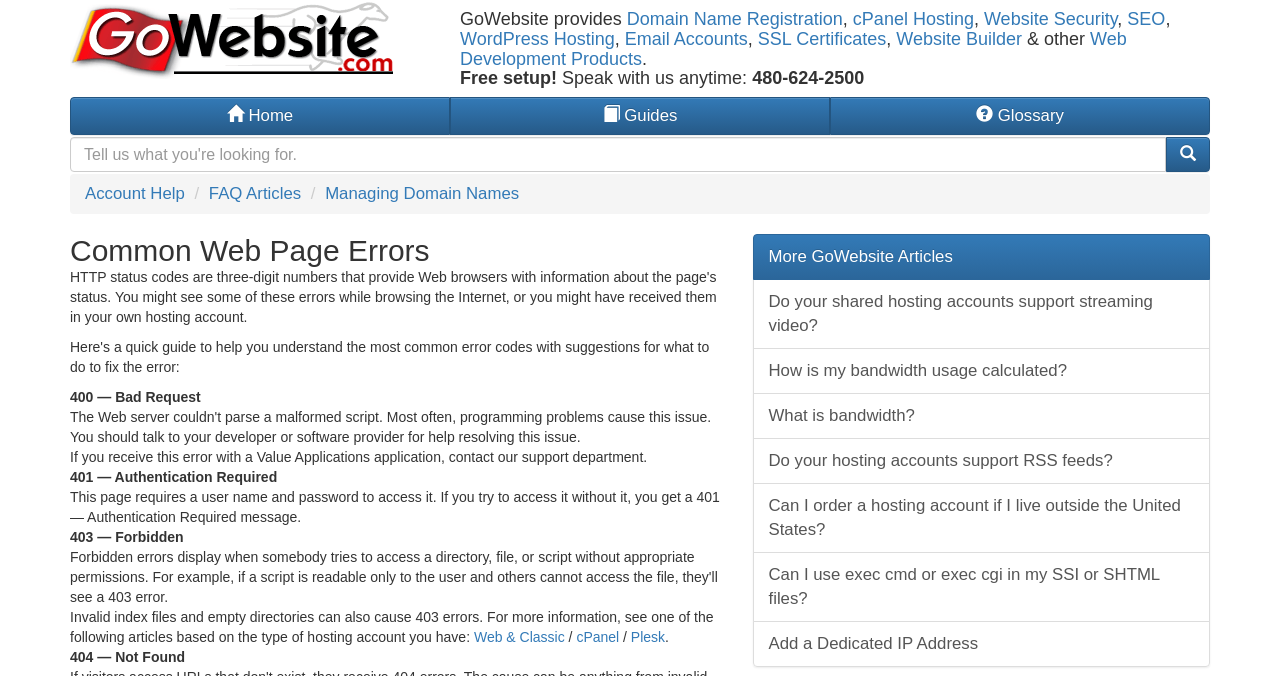What is the purpose of the textbox?
Provide an in-depth and detailed answer to the question.

The textbox is located next to a button with a search icon, and its placeholder text is 'Tell us what you're looking for.', indicating that its purpose is to allow users to search for something.